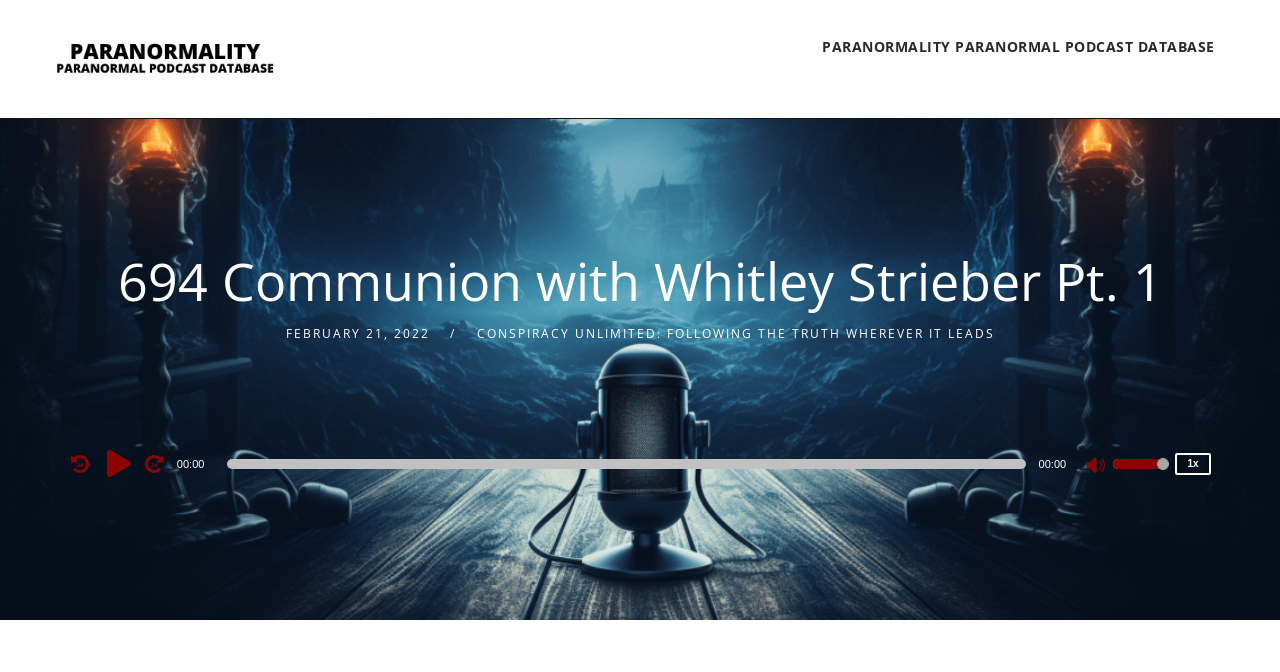Respond to the question below with a single word or phrase:
How many speed rate options are available in the audio player?

5